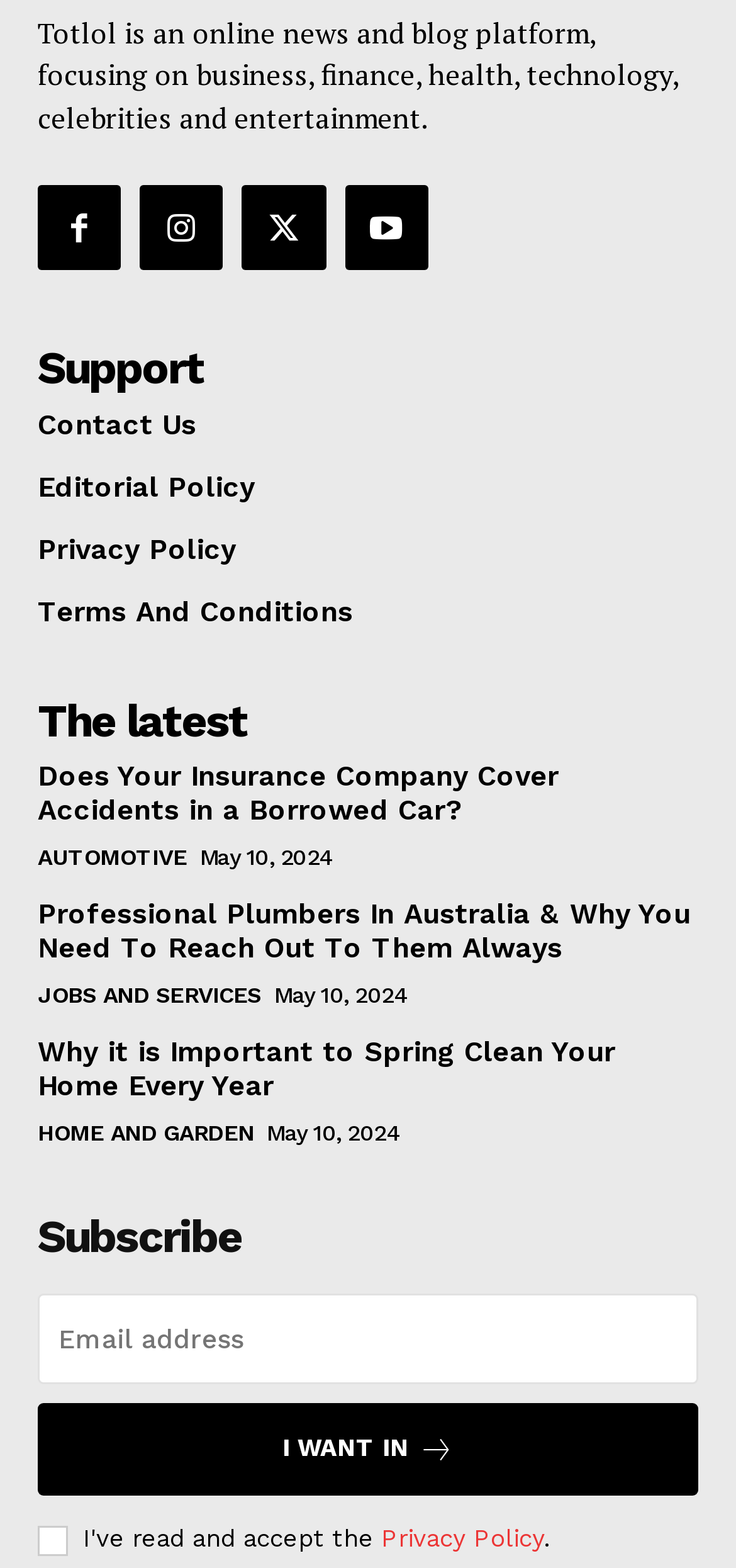Can you specify the bounding box coordinates for the region that should be clicked to fulfill this instruction: "Read the 'Does Your Insurance Company Cover Accidents in a Borrowed Car?' article".

[0.051, 0.484, 0.759, 0.527]